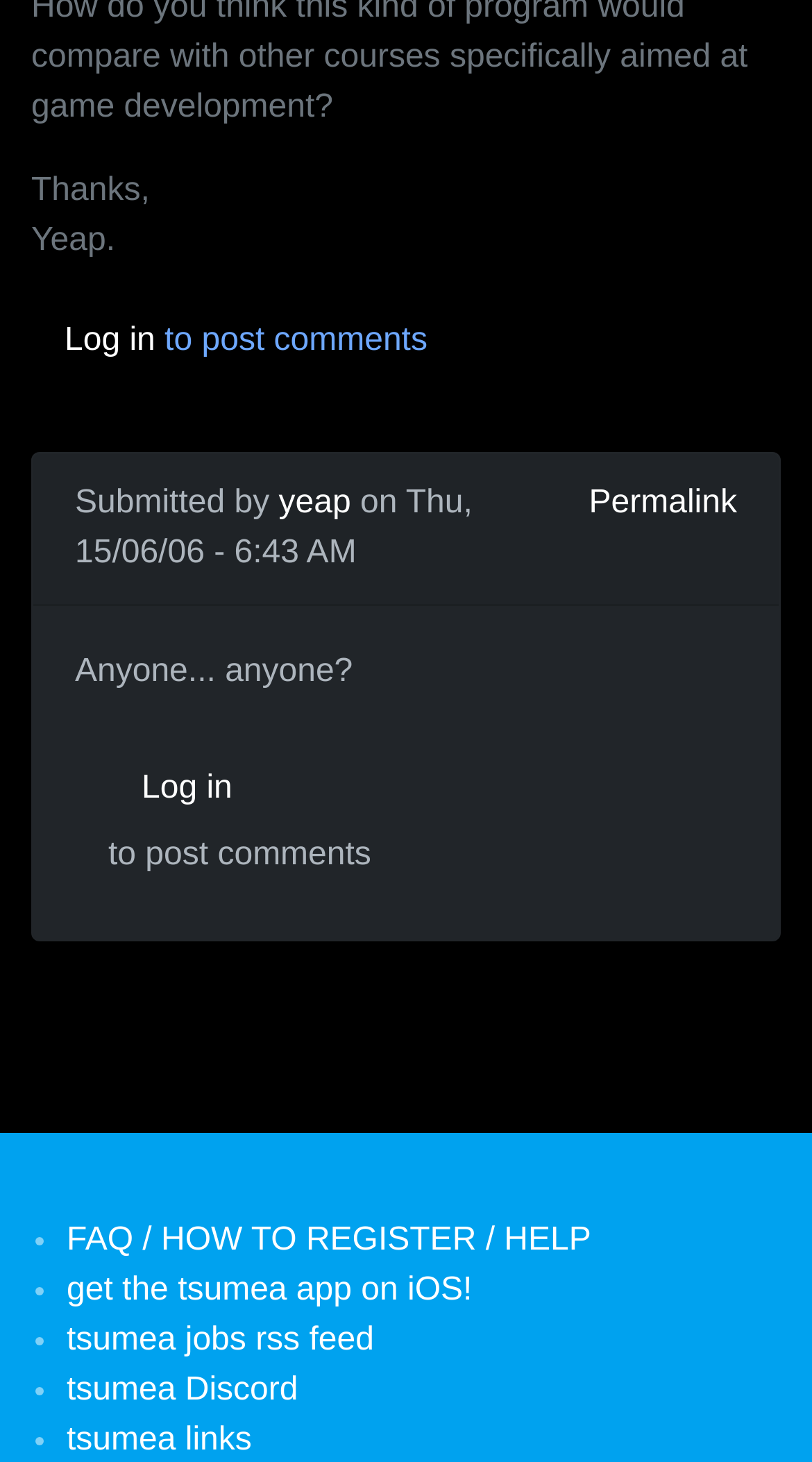What is the purpose of the 'Permalink' link?
Please look at the screenshot and answer using one word or phrase.

unknown